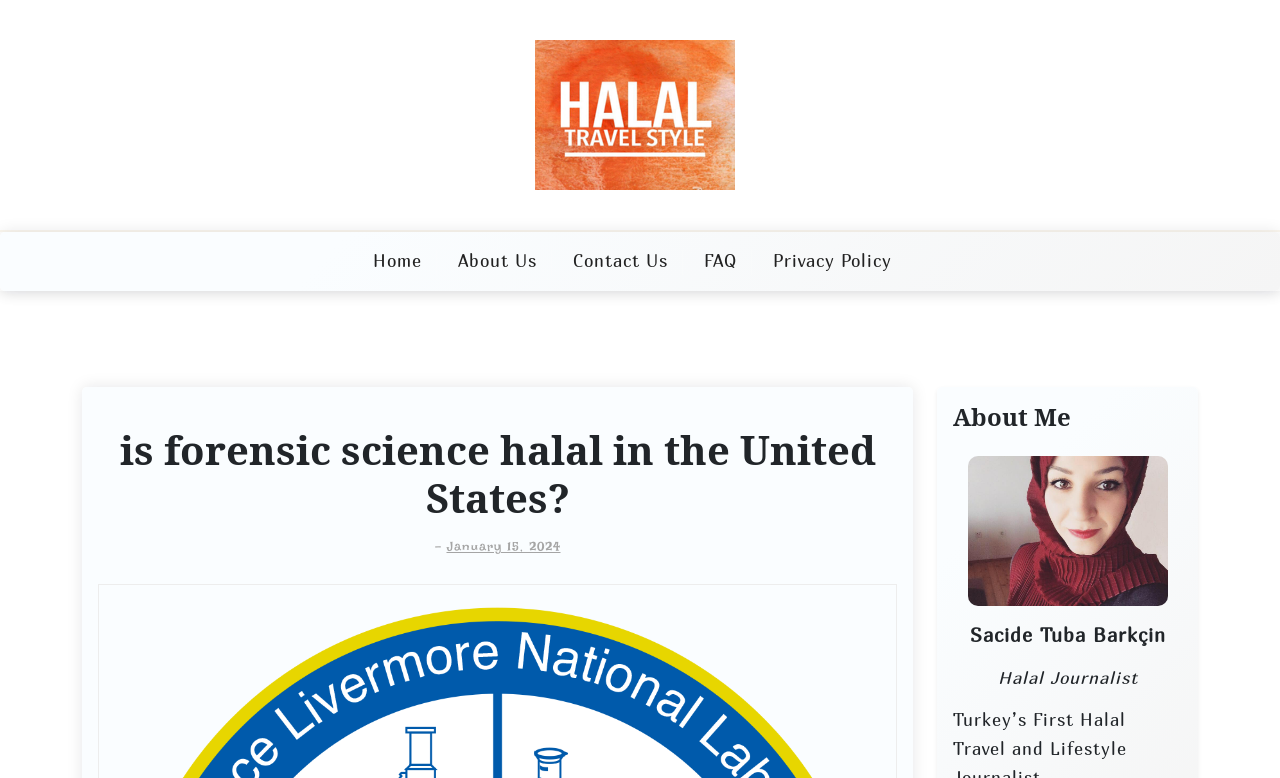Respond with a single word or phrase to the following question: What is the name of the author?

Sacide Tuba Barkçin